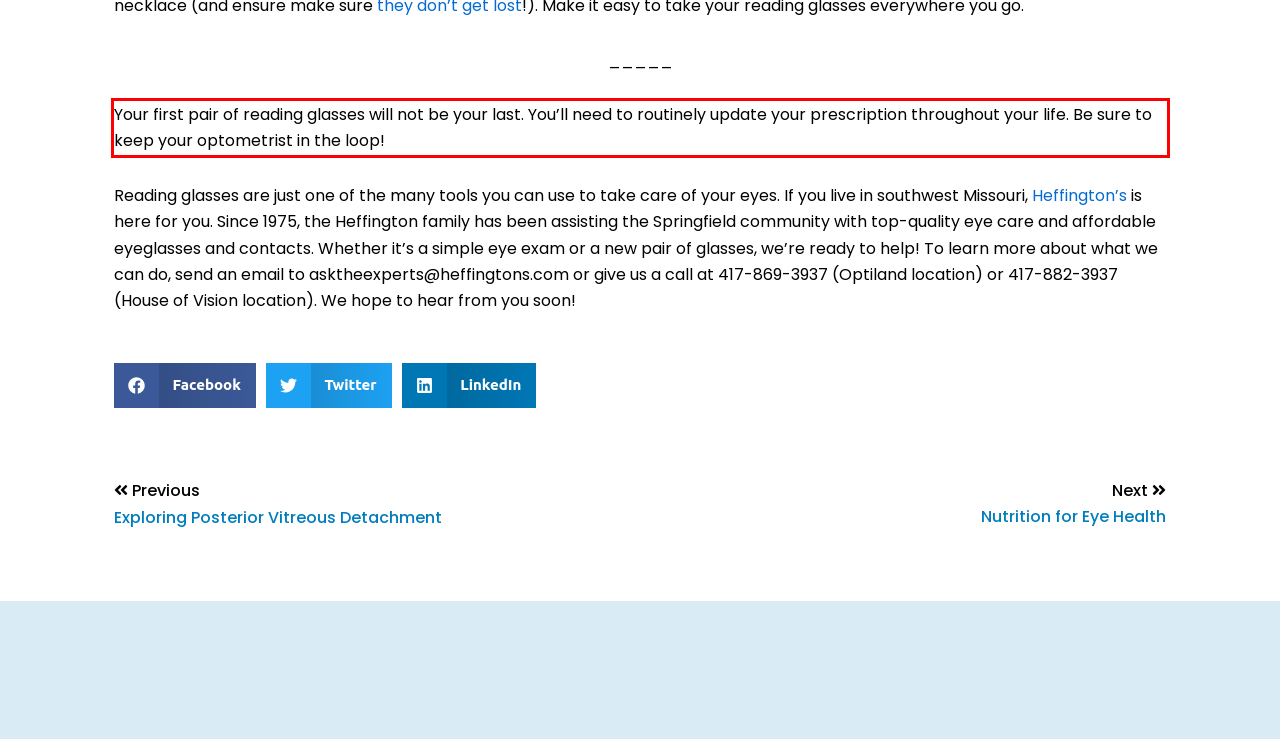Given a webpage screenshot, locate the red bounding box and extract the text content found inside it.

Your first pair of reading glasses will not be your last. You’ll need to routinely update your prescription throughout your life. Be sure to keep your optometrist in the loop!